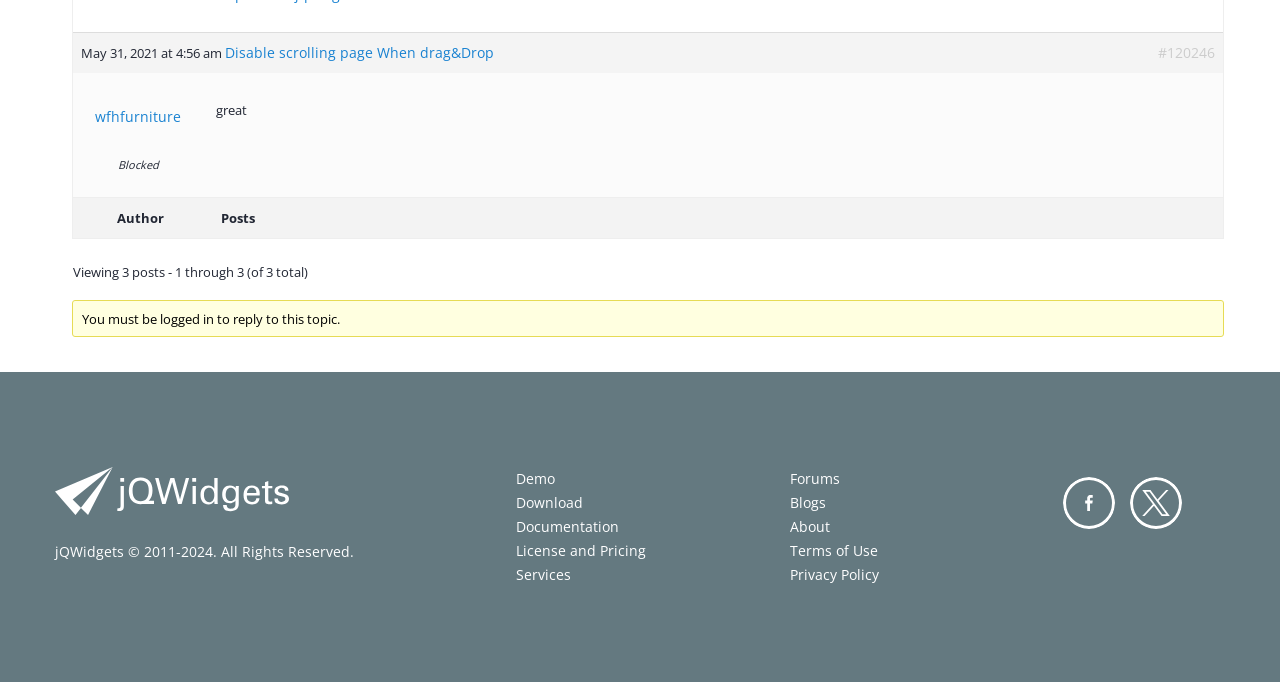Show the bounding box coordinates of the region that should be clicked to follow the instruction: "Click the 'How do I apply?' button."

None